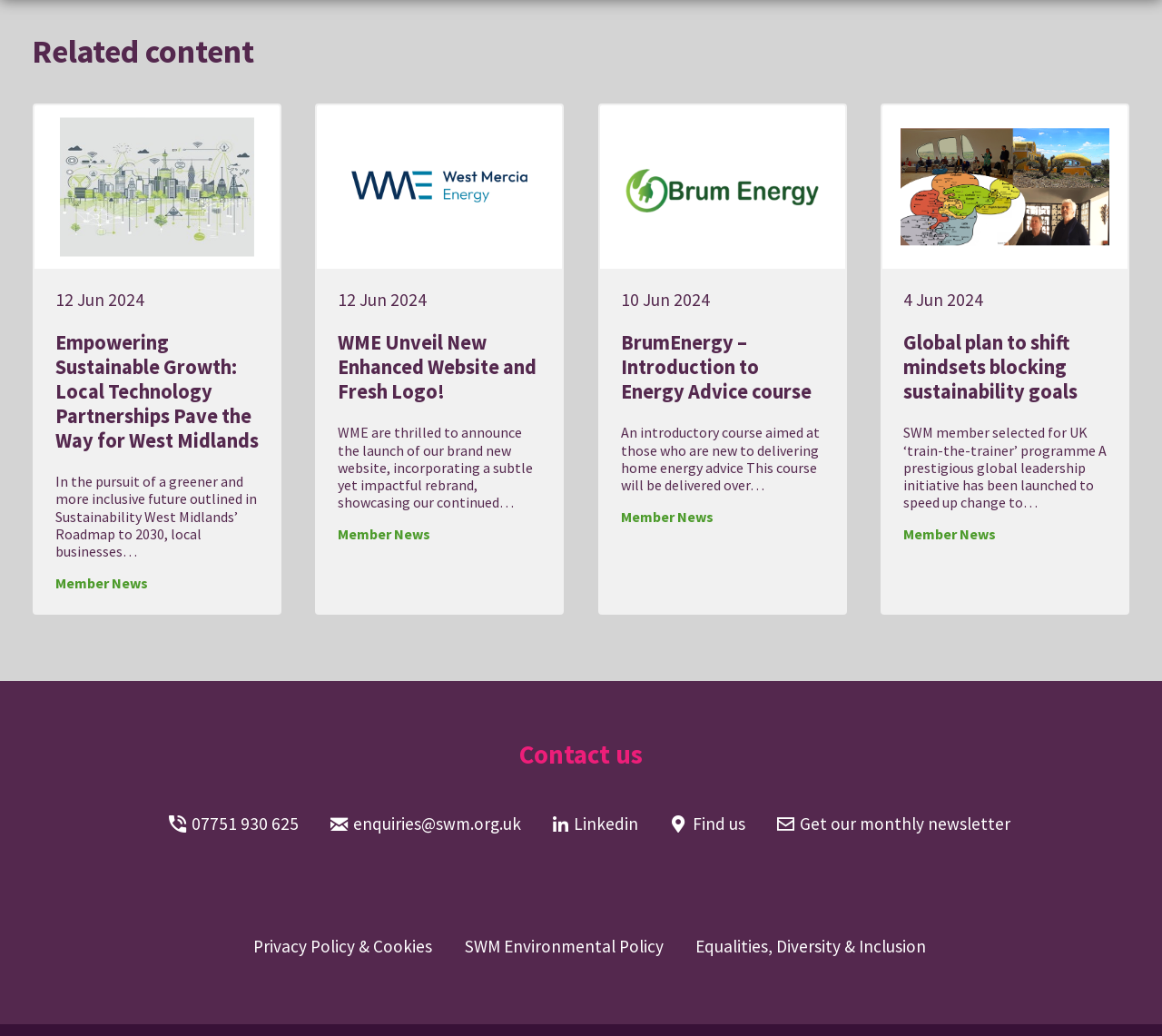Extract the bounding box coordinates of the UI element described: "07751 930 625". Provide the coordinates in the format [left, top, right, bottom] with values ranging from 0 to 1.

[0.146, 0.785, 0.257, 0.806]